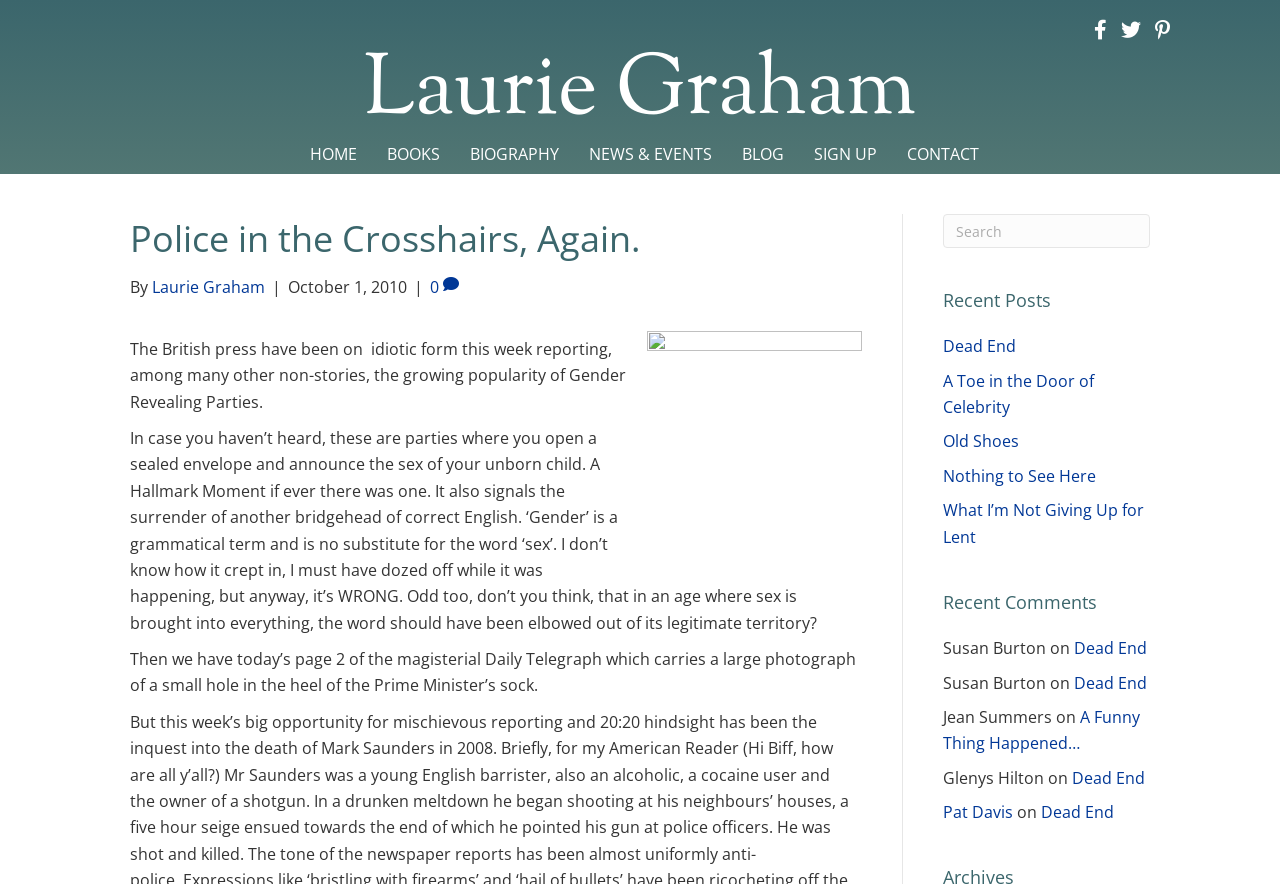Identify the bounding box coordinates for the UI element described as: "Dead End". The coordinates should be provided as four floats between 0 and 1: [left, top, right, bottom].

[0.813, 0.906, 0.87, 0.931]